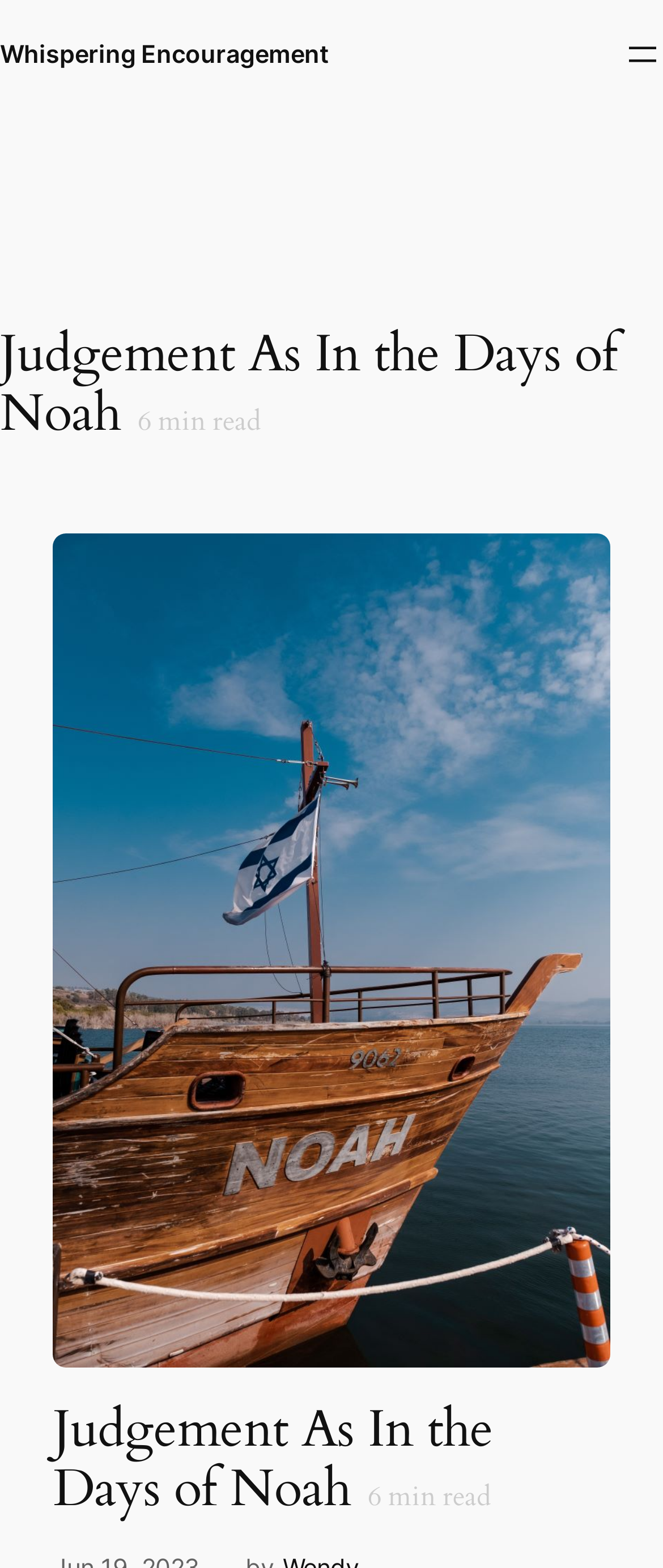Please specify the bounding box coordinates in the format (top-left x, top-left y, bottom-right x, bottom-right y), with values ranging from 0 to 1. Identify the bounding box for the UI component described as follows: Whispering Encouragement

[0.0, 0.025, 0.495, 0.043]